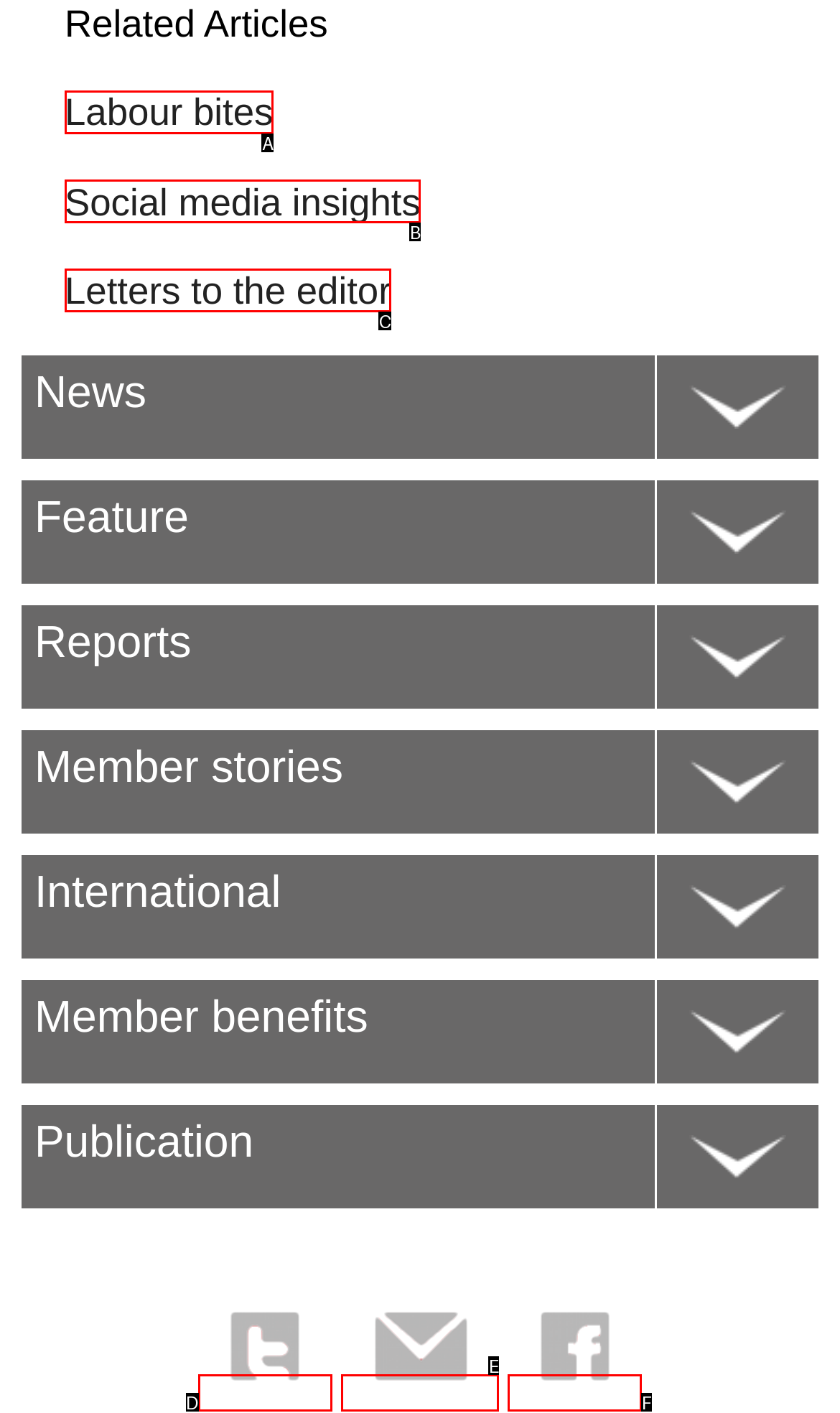Identify which option matches the following description: Letters to the editor
Answer by giving the letter of the correct option directly.

C